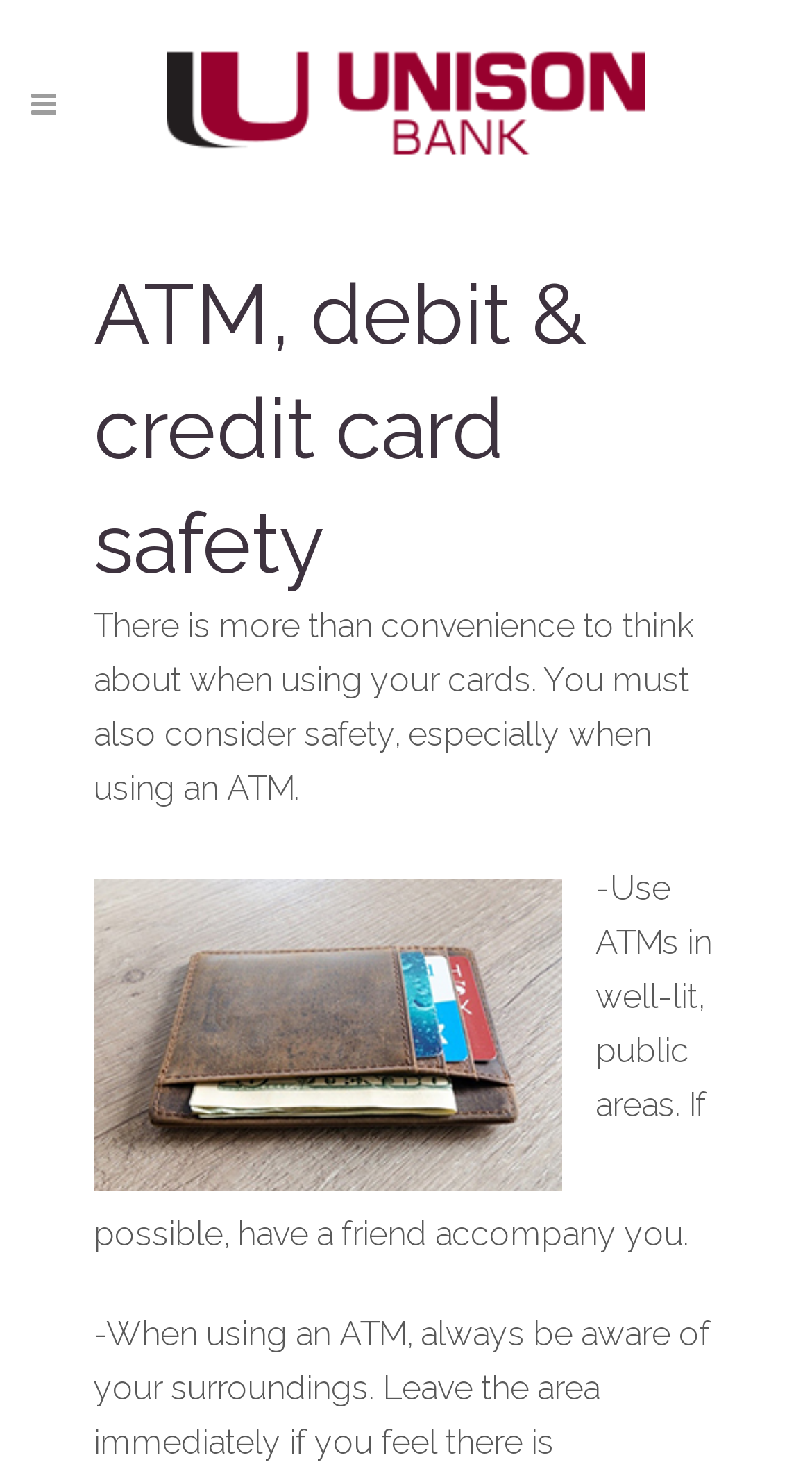Determine the bounding box for the HTML element described here: "alt="Logo"". The coordinates should be given as [left, top, right, bottom] with each number being a float between 0 and 1.

[0.204, 0.014, 0.796, 0.127]